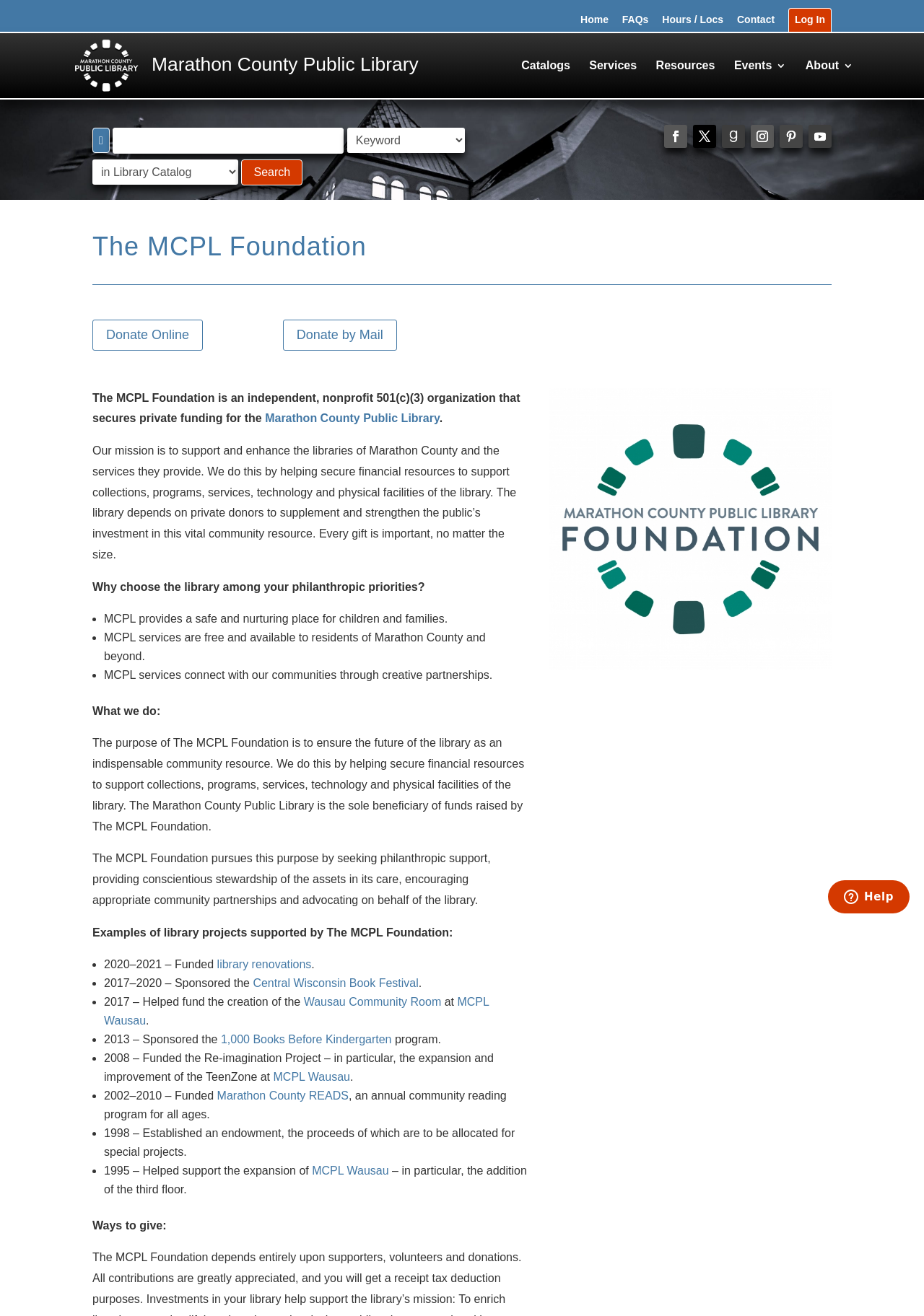Please find the main title text of this webpage.

The MCPL Foundation